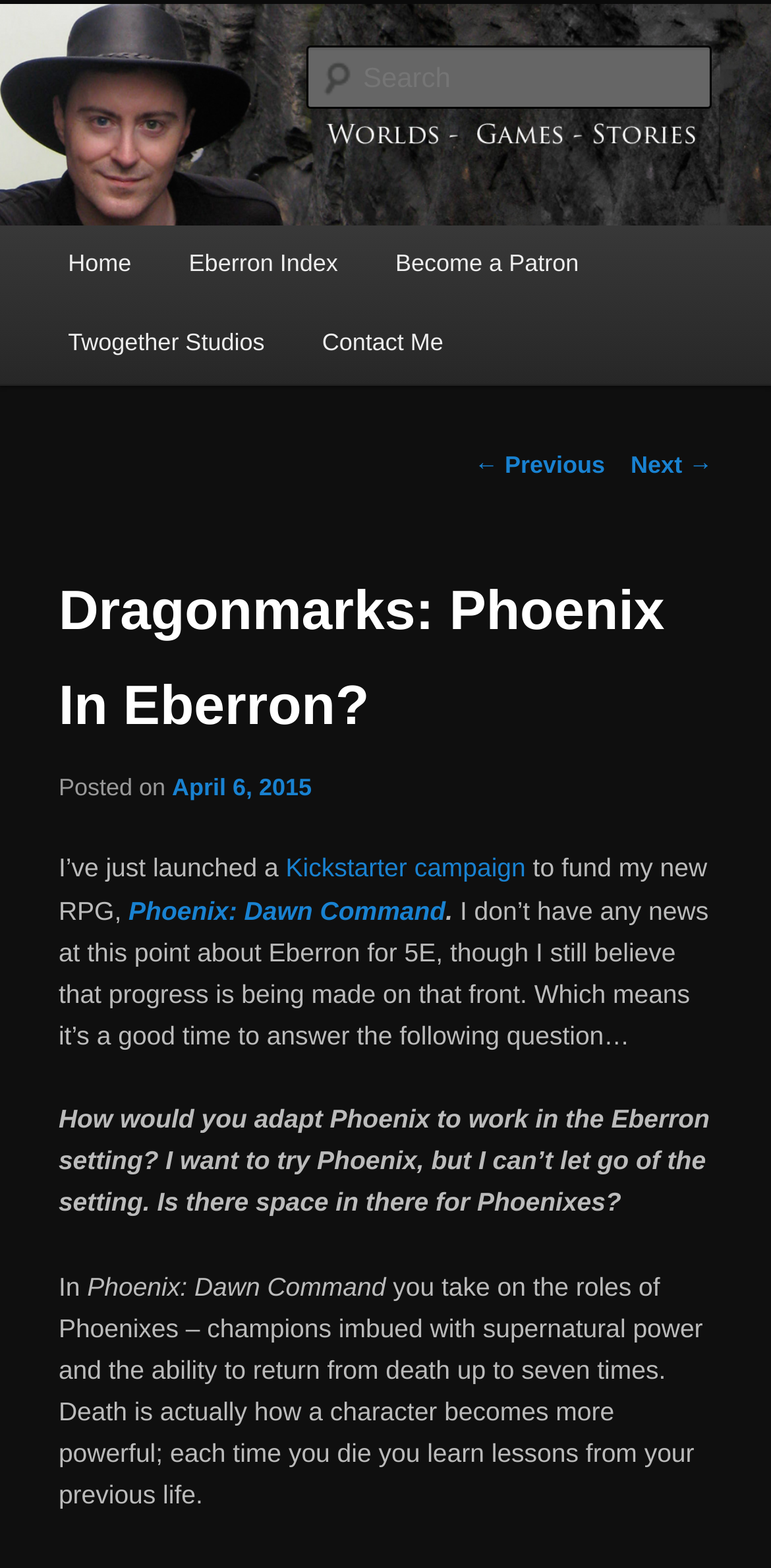Show the bounding box coordinates of the region that should be clicked to follow the instruction: "View the previous post."

[0.615, 0.288, 0.785, 0.306]